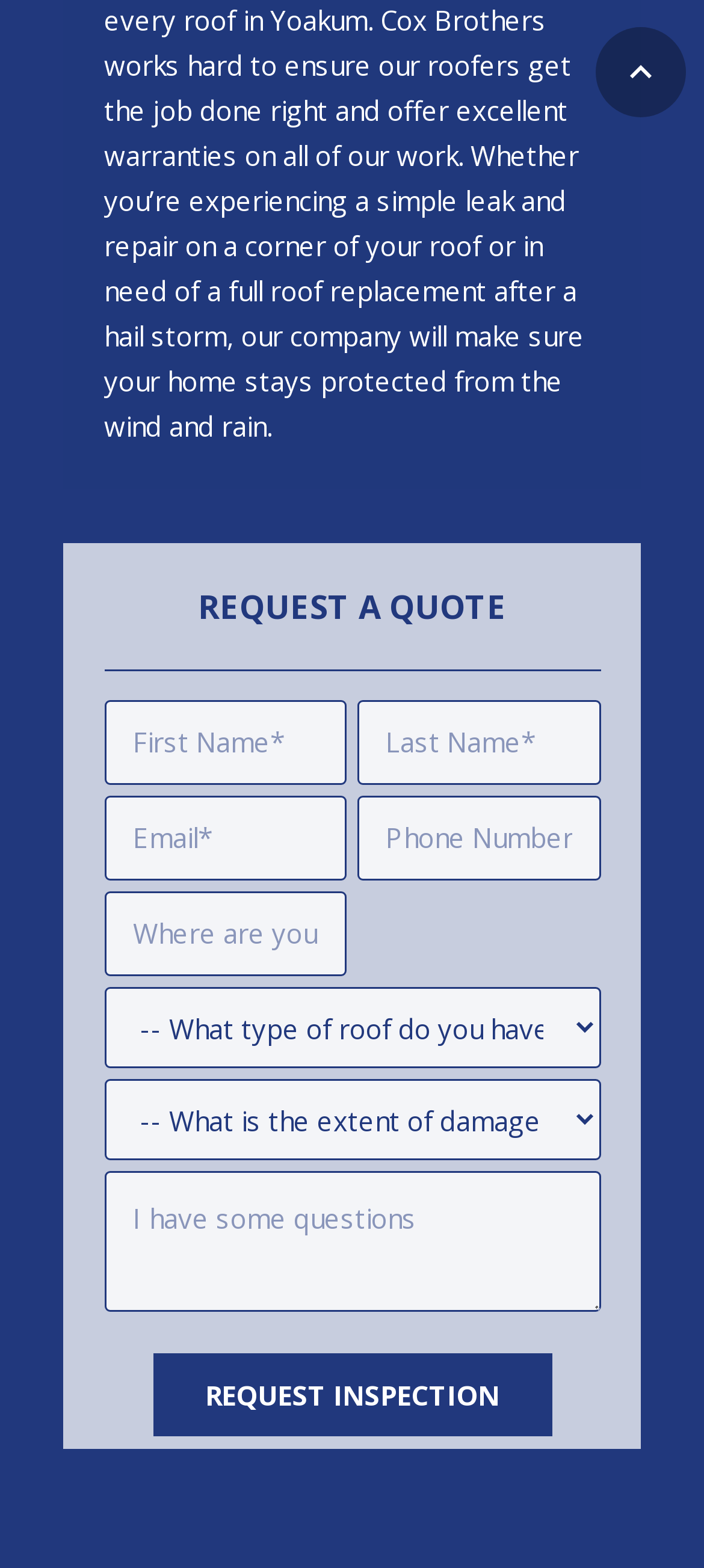Pinpoint the bounding box coordinates of the clickable element needed to complete the instruction: "Type a message in the I have some questions field". The coordinates should be provided as four float numbers between 0 and 1: [left, top, right, bottom].

[0.147, 0.747, 0.853, 0.837]